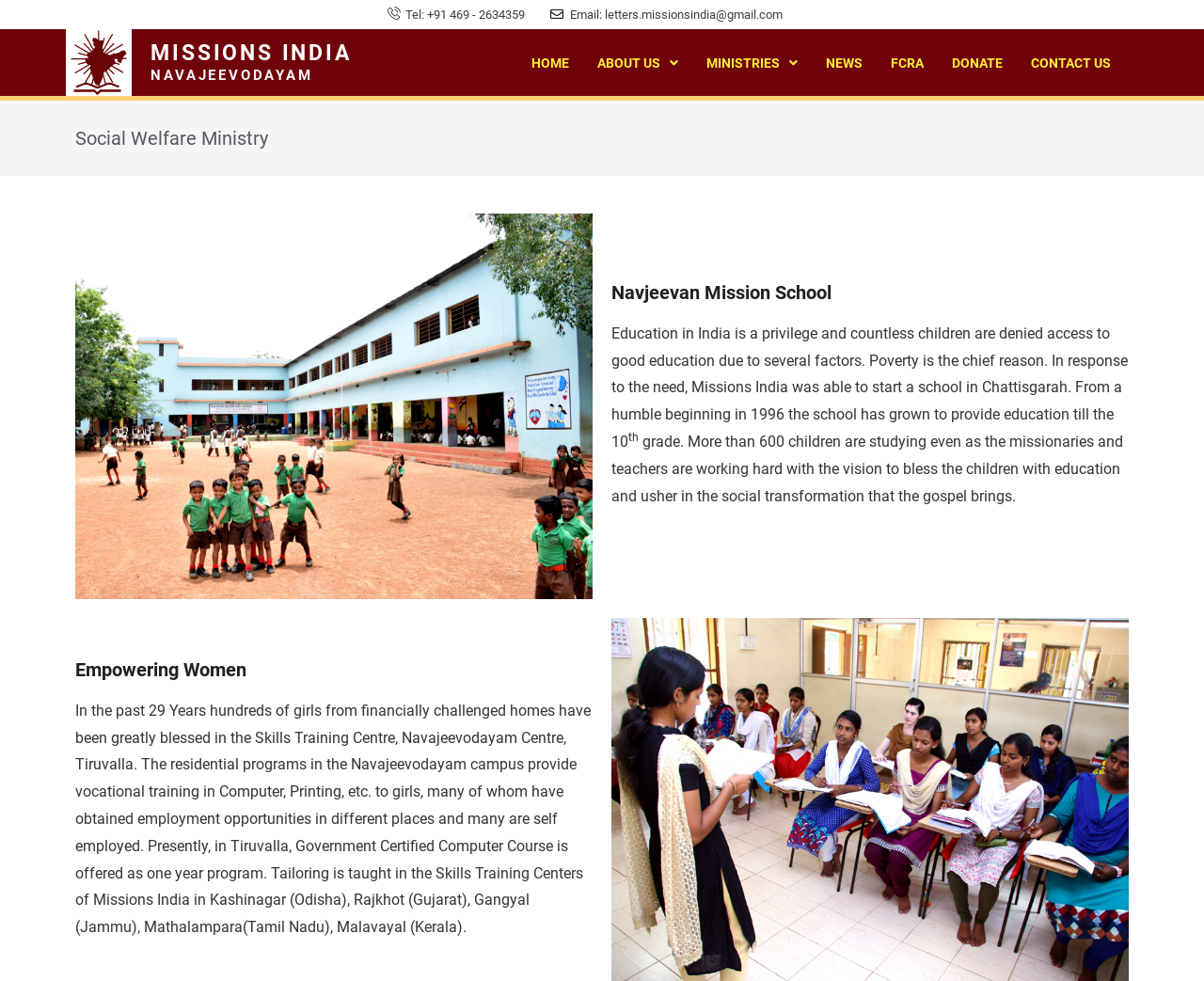What is the number of children studying in Navjeevan Mission School?
Please provide a comprehensive answer based on the information in the image.

I found the number of children by reading the static text element that says 'More than 600 children are studying...' under the 'Navjeevan Mission School' heading.